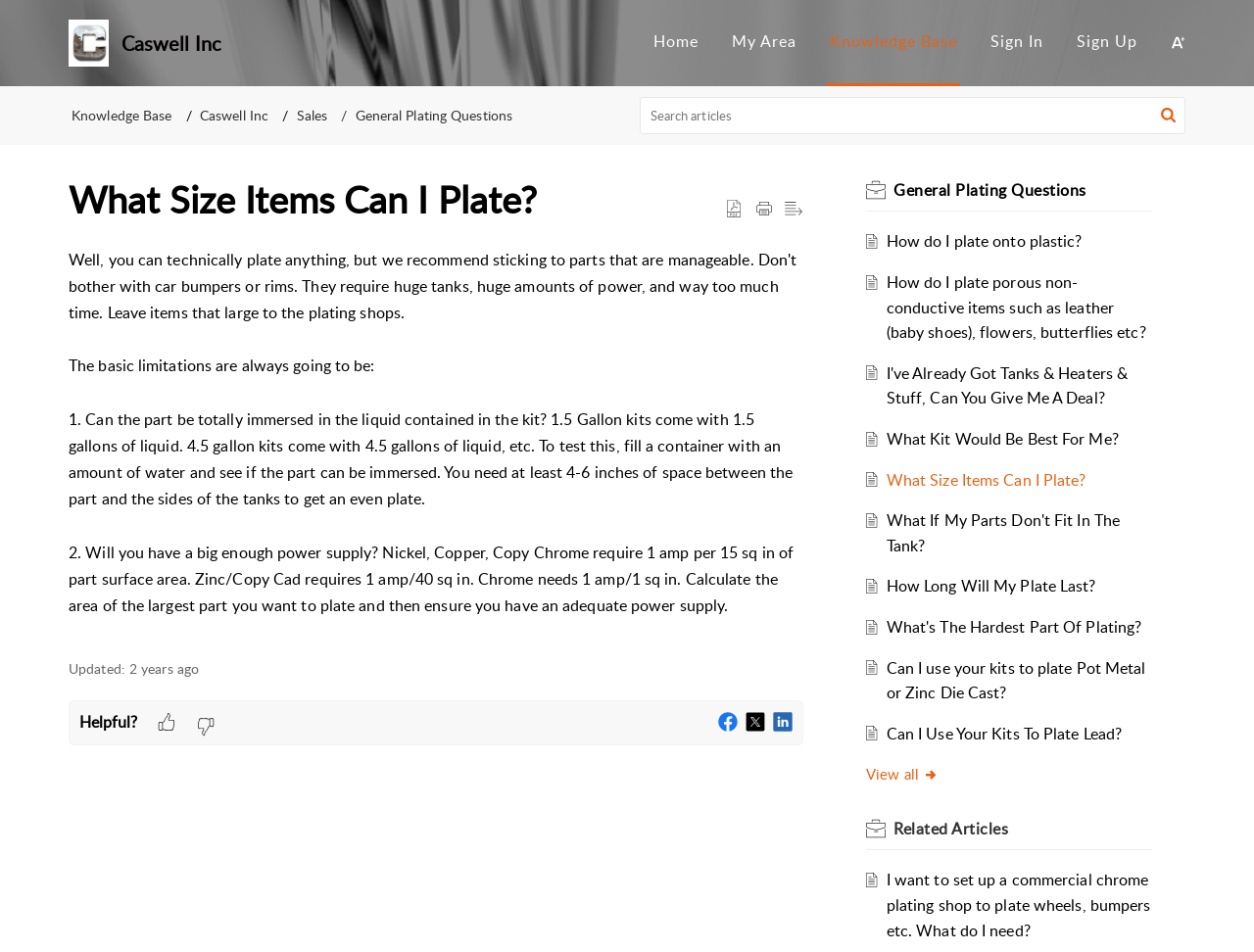Please respond to the question with a concise word or phrase:
What is the basic limitation for plating a part?

Immersion in liquid